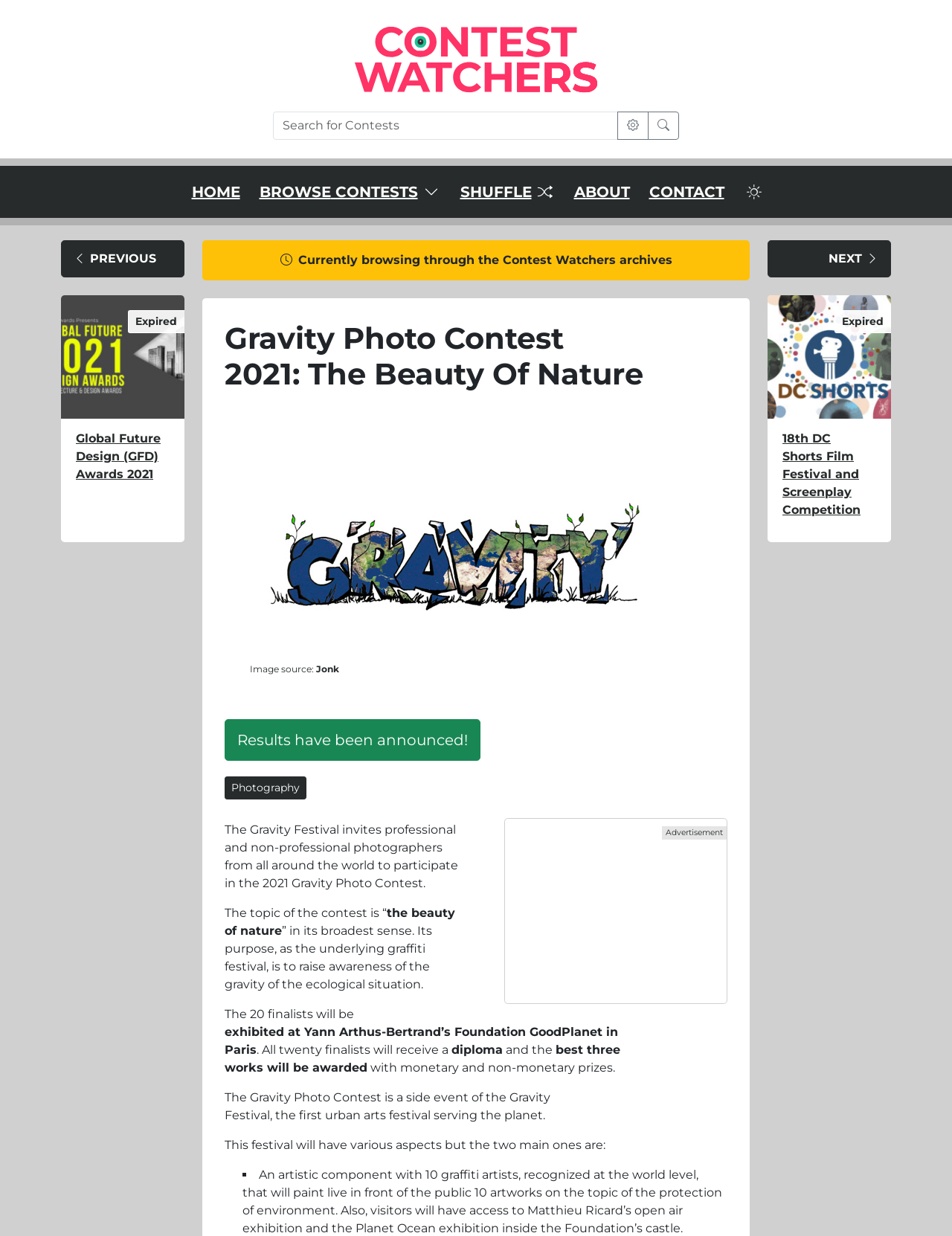Can you specify the bounding box coordinates of the area that needs to be clicked to fulfill the following instruction: "Go to the next page"?

[0.806, 0.194, 0.936, 0.224]